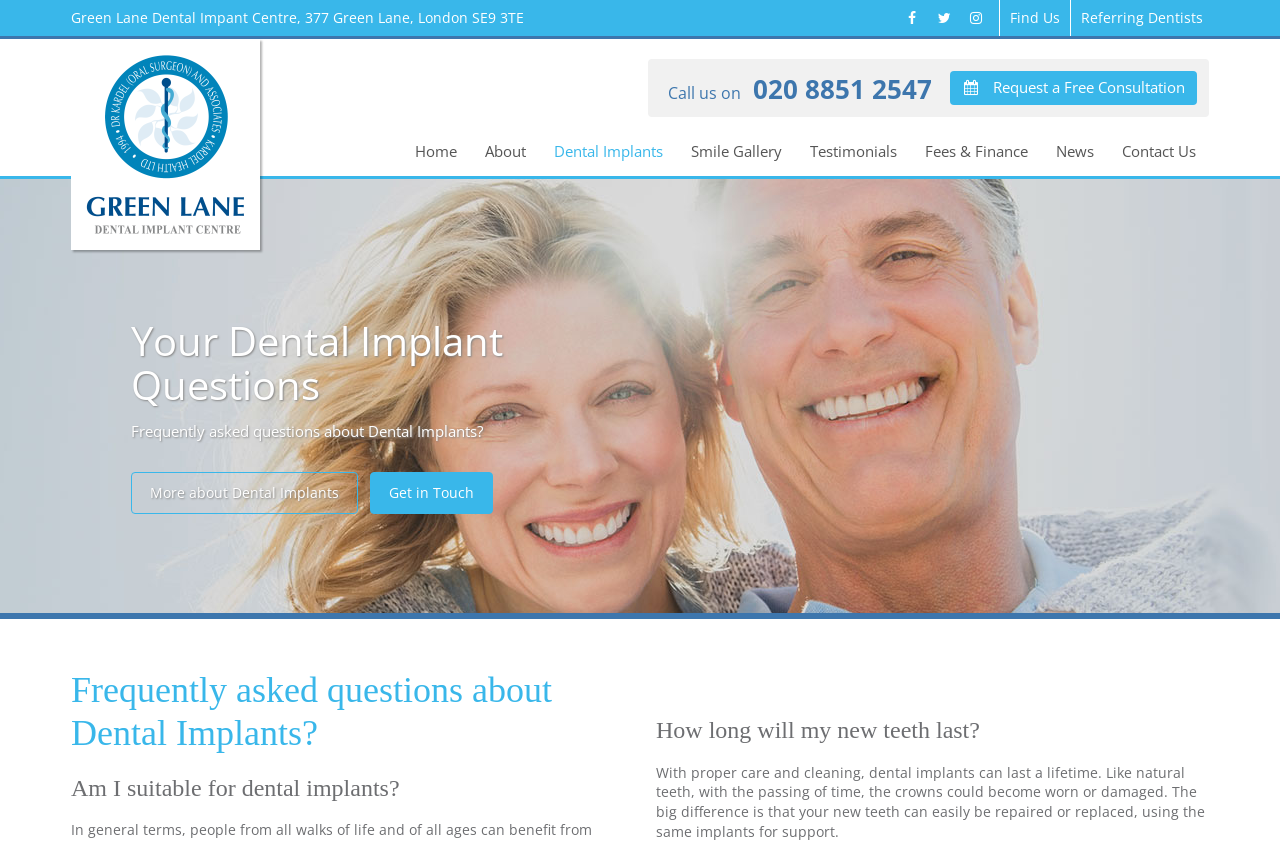Determine the bounding box coordinates of the clickable element necessary to fulfill the instruction: "Click on 'Get in Touch'". Provide the coordinates as four float numbers within the 0 to 1 range, i.e., [left, top, right, bottom].

[0.289, 0.561, 0.385, 0.611]